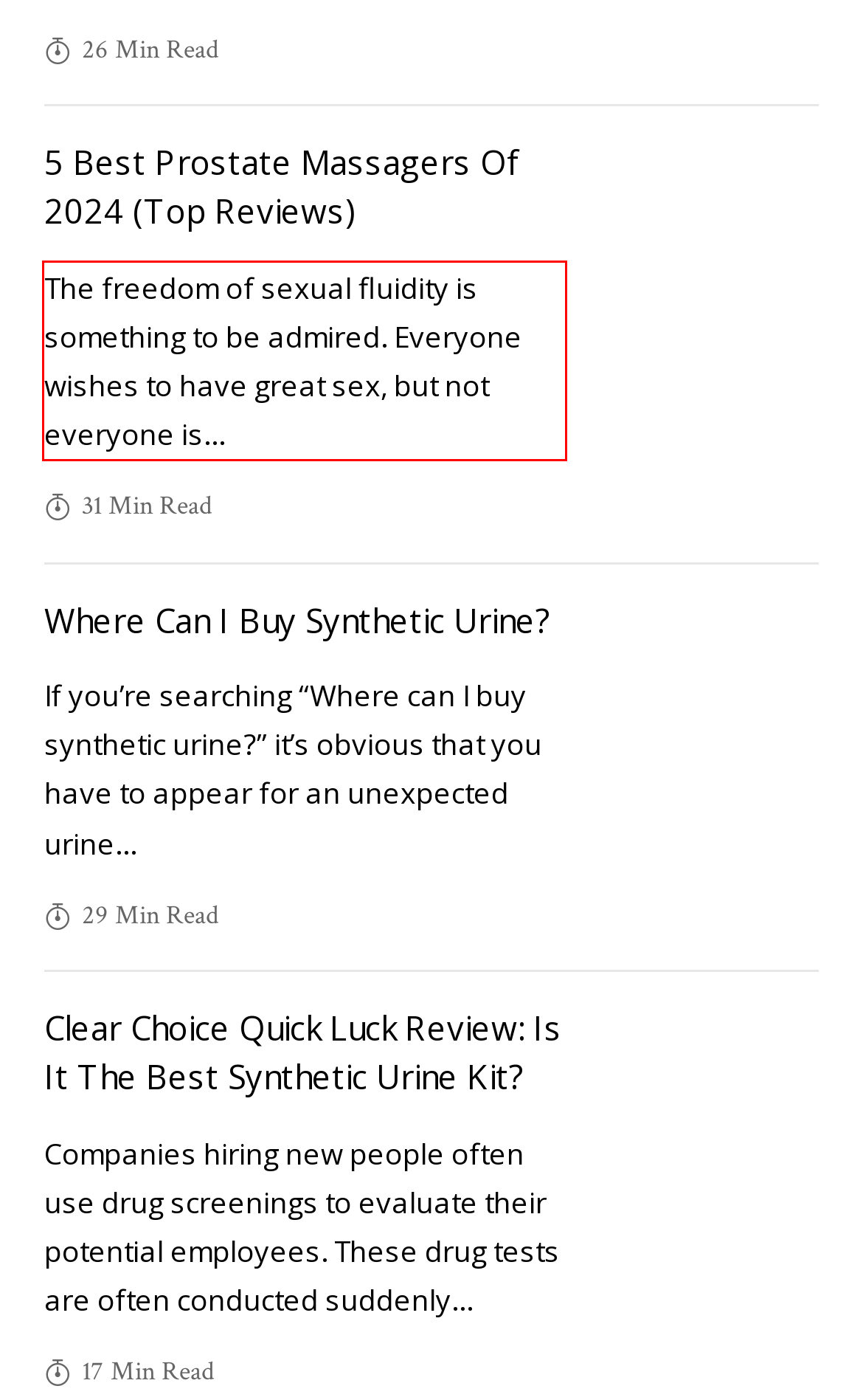With the given screenshot of a webpage, locate the red rectangle bounding box and extract the text content using OCR.

The freedom of sexual fluidity is something to be admired. Everyone wishes to have great sex, but not everyone is…